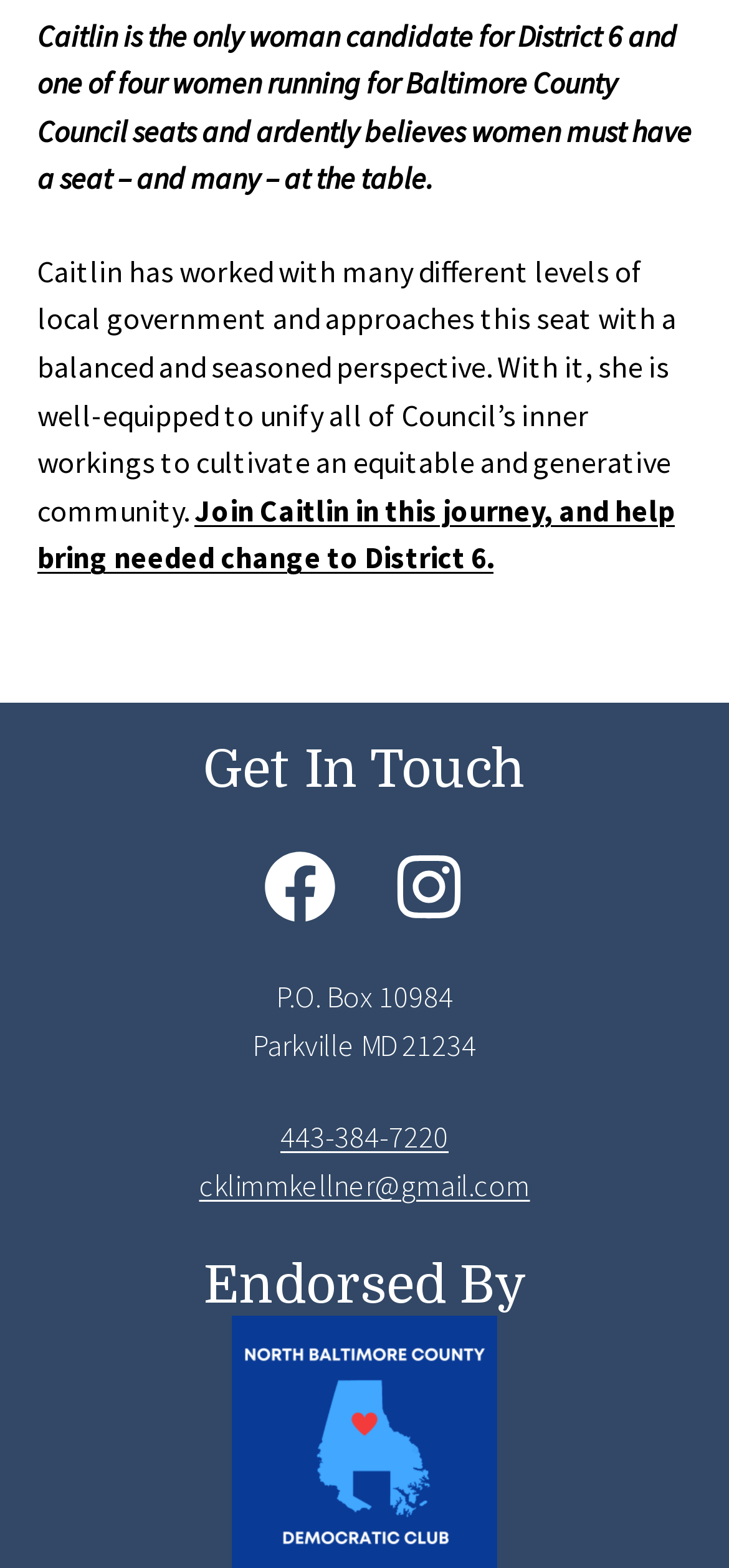Please provide a comprehensive answer to the question based on the screenshot: What is the purpose of the 'Join Caitlin' link?

The link element with OCR text 'Join Caitlin in this journey, and help bring needed change to District 6' suggests that the purpose of the link is to join Caitlin in her journey to bring needed change to District 6.